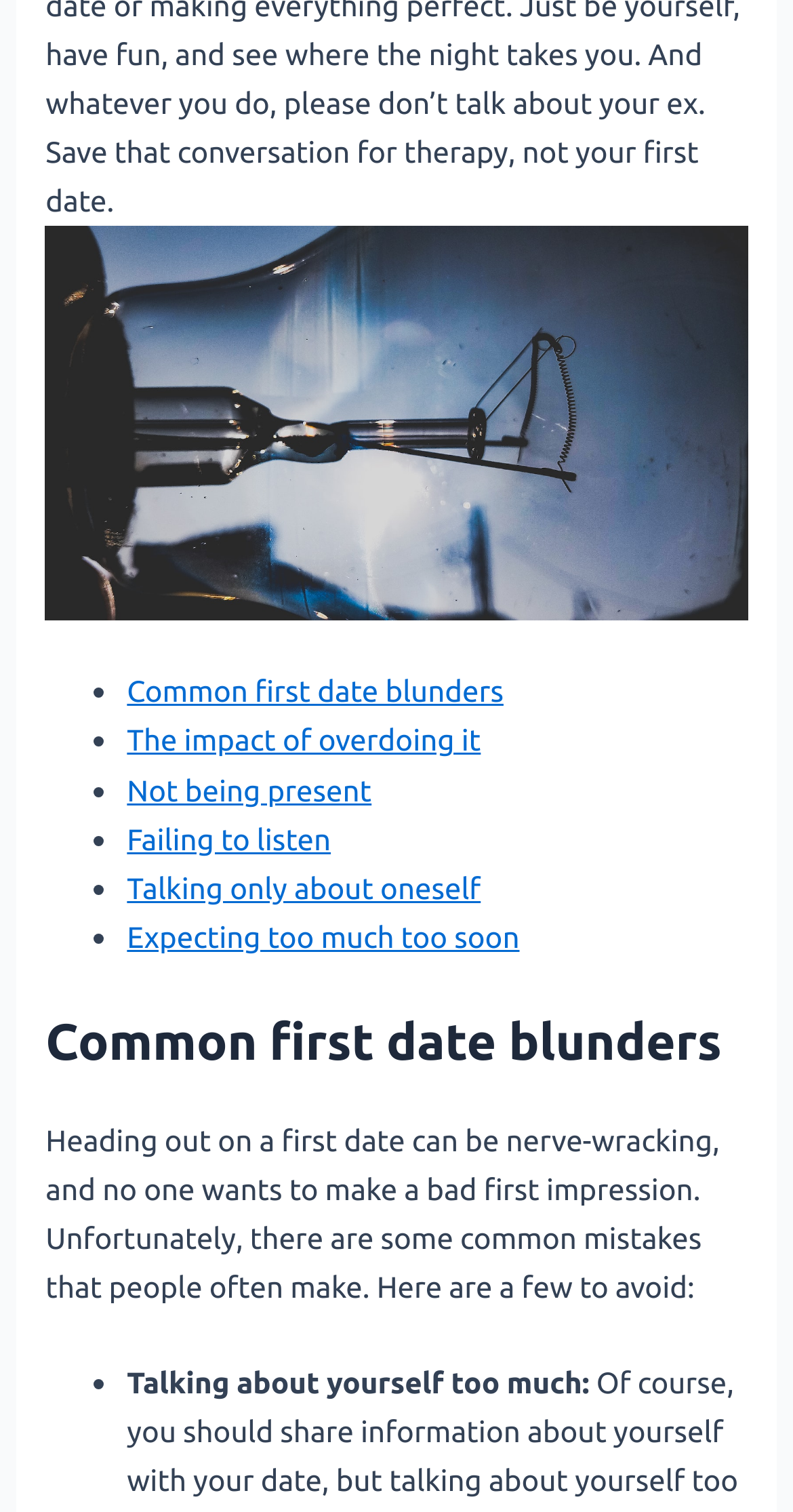Provide the bounding box coordinates of the HTML element described by the text: "Not being present".

[0.16, 0.511, 0.469, 0.533]